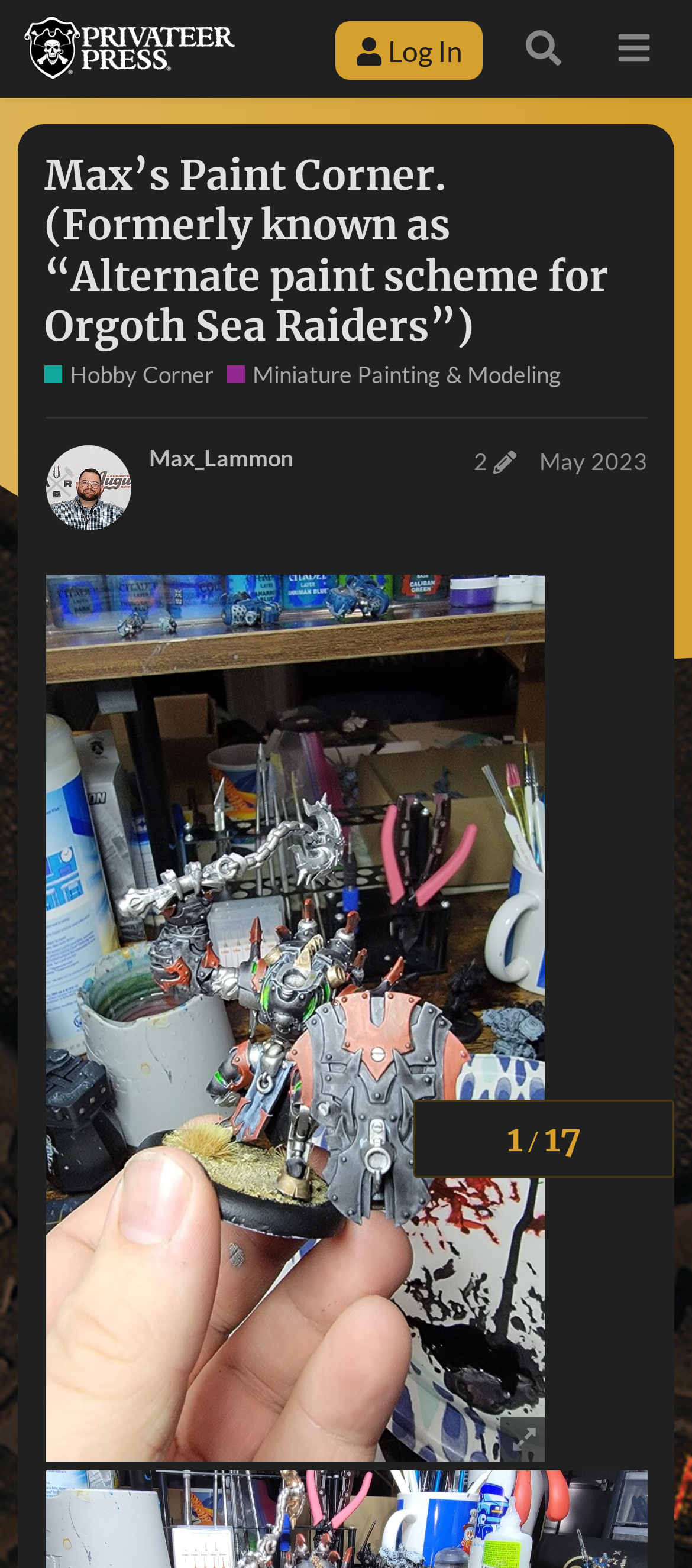What is the date of the latest post edit history?
Refer to the image and provide a thorough answer to the question.

I found the answer by looking at the link element with the text 'Max_Lammon post edit history May 2023'. It has a child element with the text 'May 3, 2023 5:19 pm', which indicates the date of the latest post edit history.